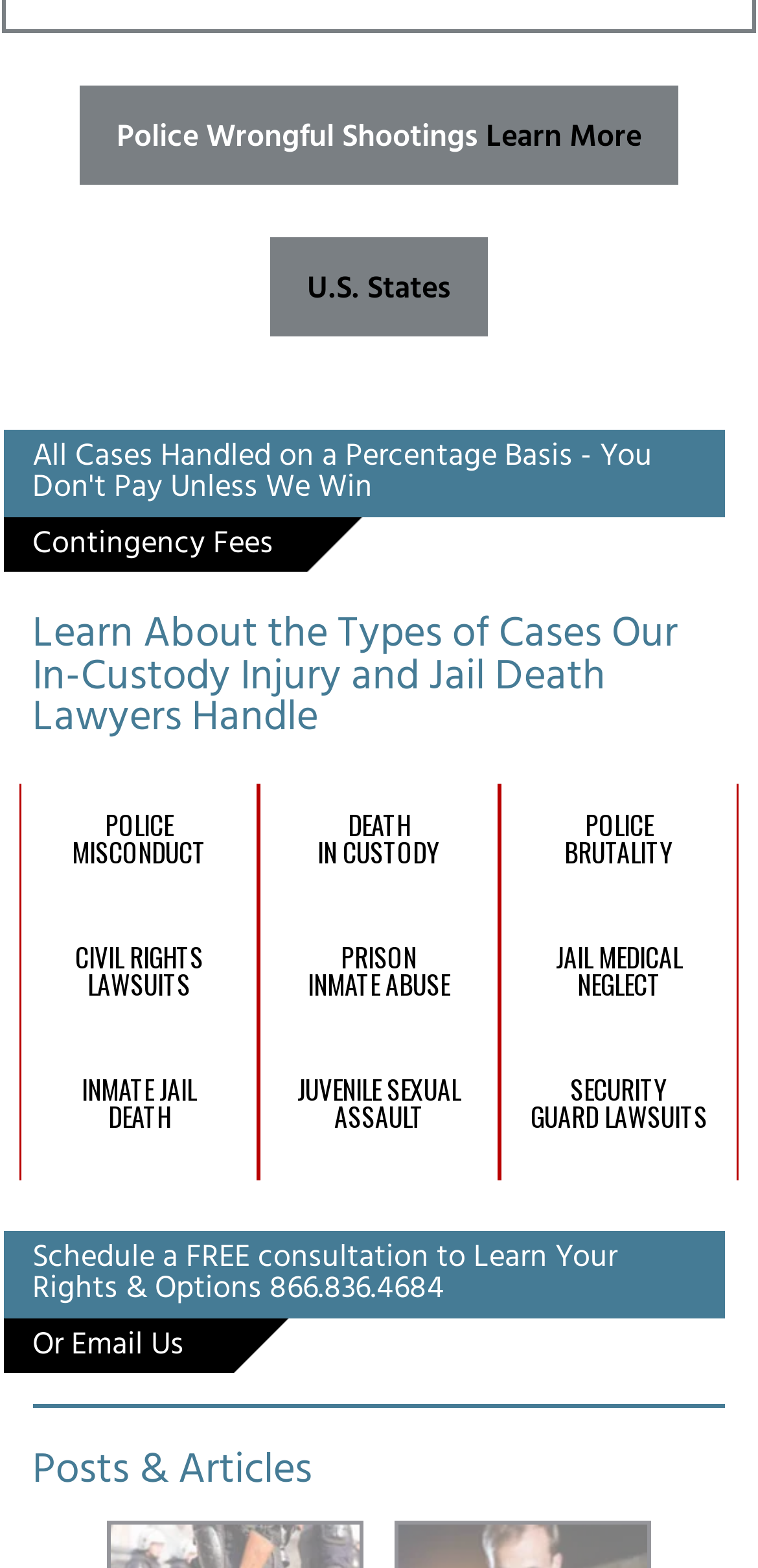How many types of cases do the lawyers handle?
Please ensure your answer is as detailed and informative as possible.

I counted at least 9 links on the webpage that seem to represent different types of cases, including police misconduct, death in custody, police brutality, civil rights lawsuits, prison inmate abuse, jail medical neglect, inmate jail death, juvenile sexual assault, and security guard lawsuits.